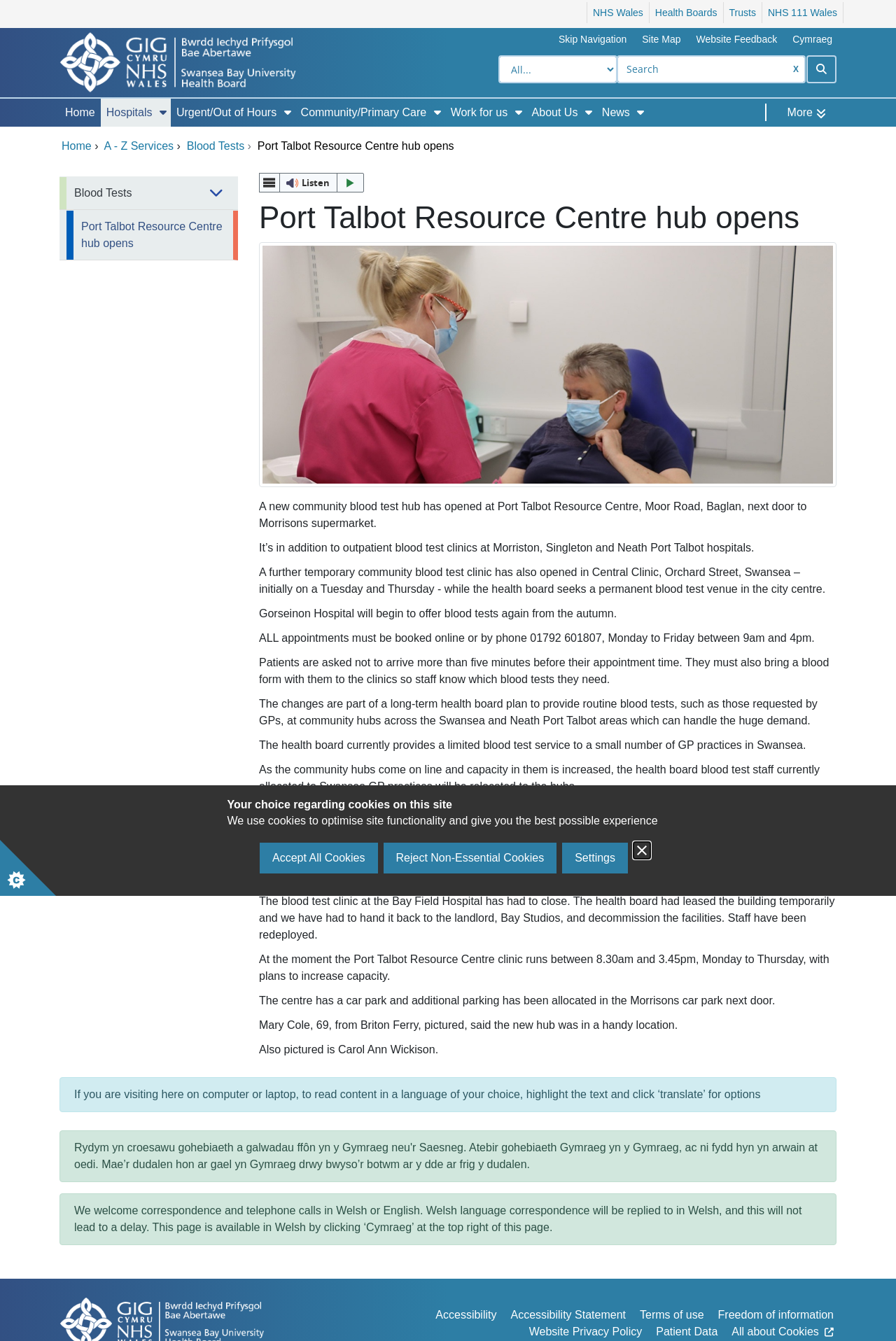Determine the bounding box coordinates of the clickable region to follow the instruction: "Click Accessibility".

[0.486, 0.974, 0.554, 0.987]